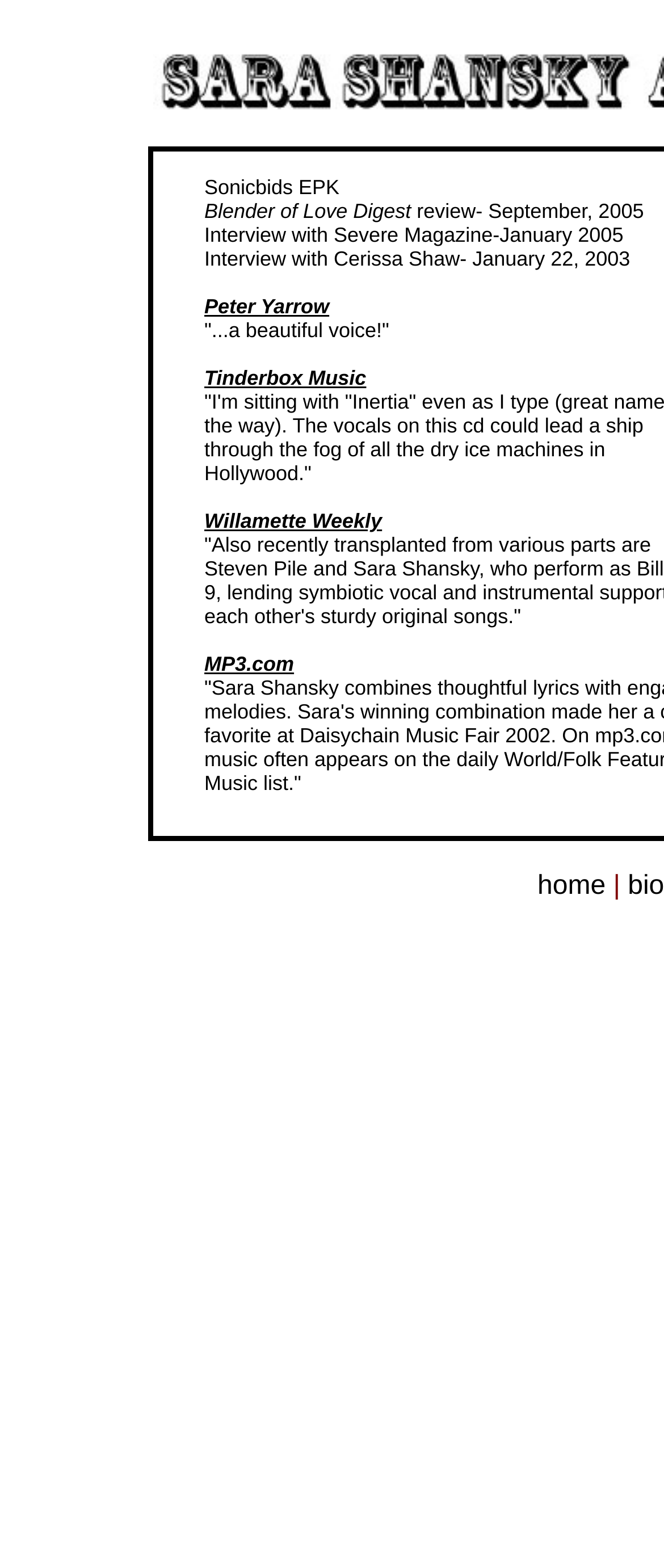Who gave a quote about Sara Shansky's voice?
Answer the question with a single word or phrase by looking at the picture.

Peter Yarrow